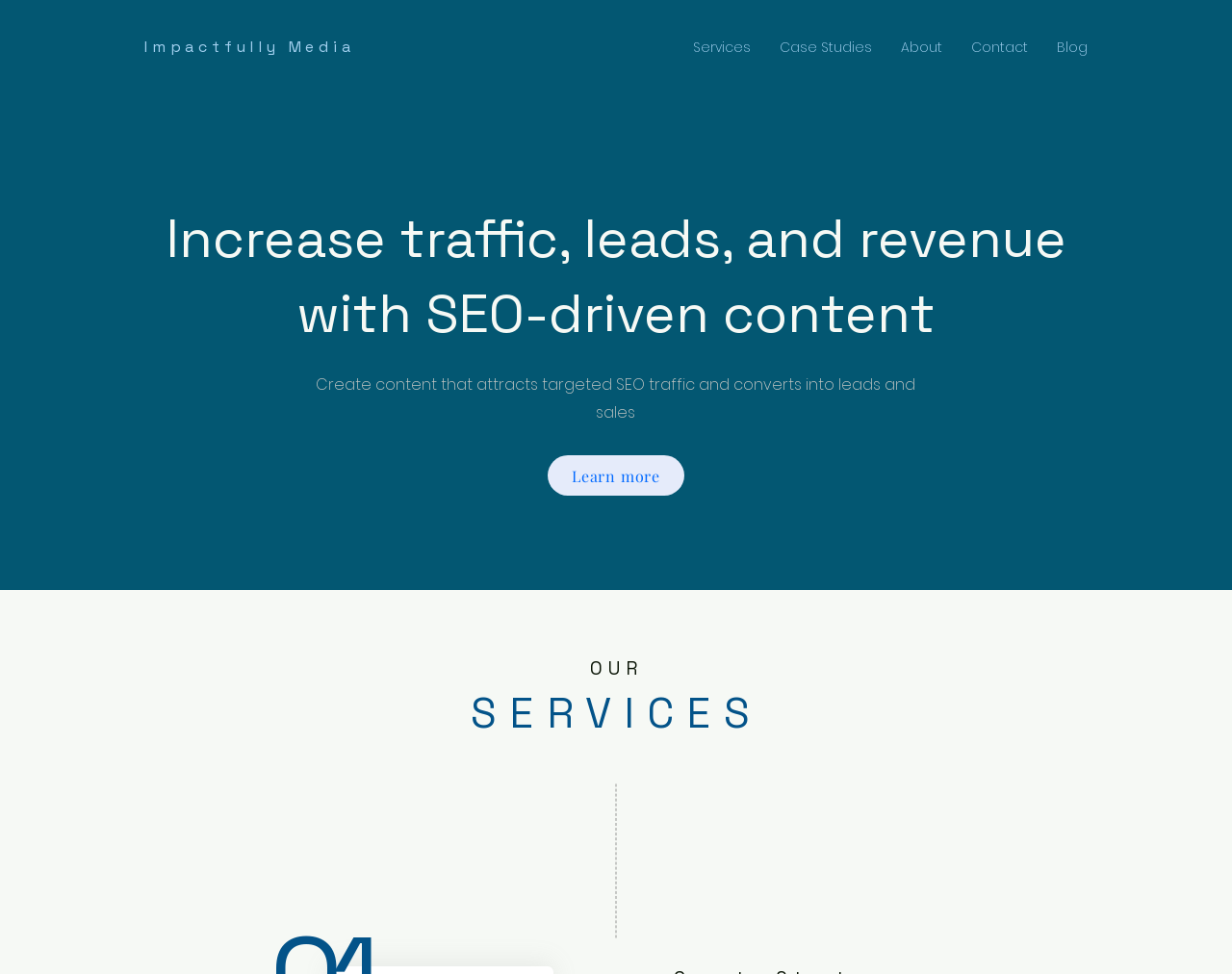Could you please study the image and provide a detailed answer to the question:
What is the purpose of the content?

The purpose of the content is obtained from the StaticText element 'Create content that attracts targeted SEO traffic and converts into leads and sales' which suggests that the content is created to attract targeted SEO traffic.